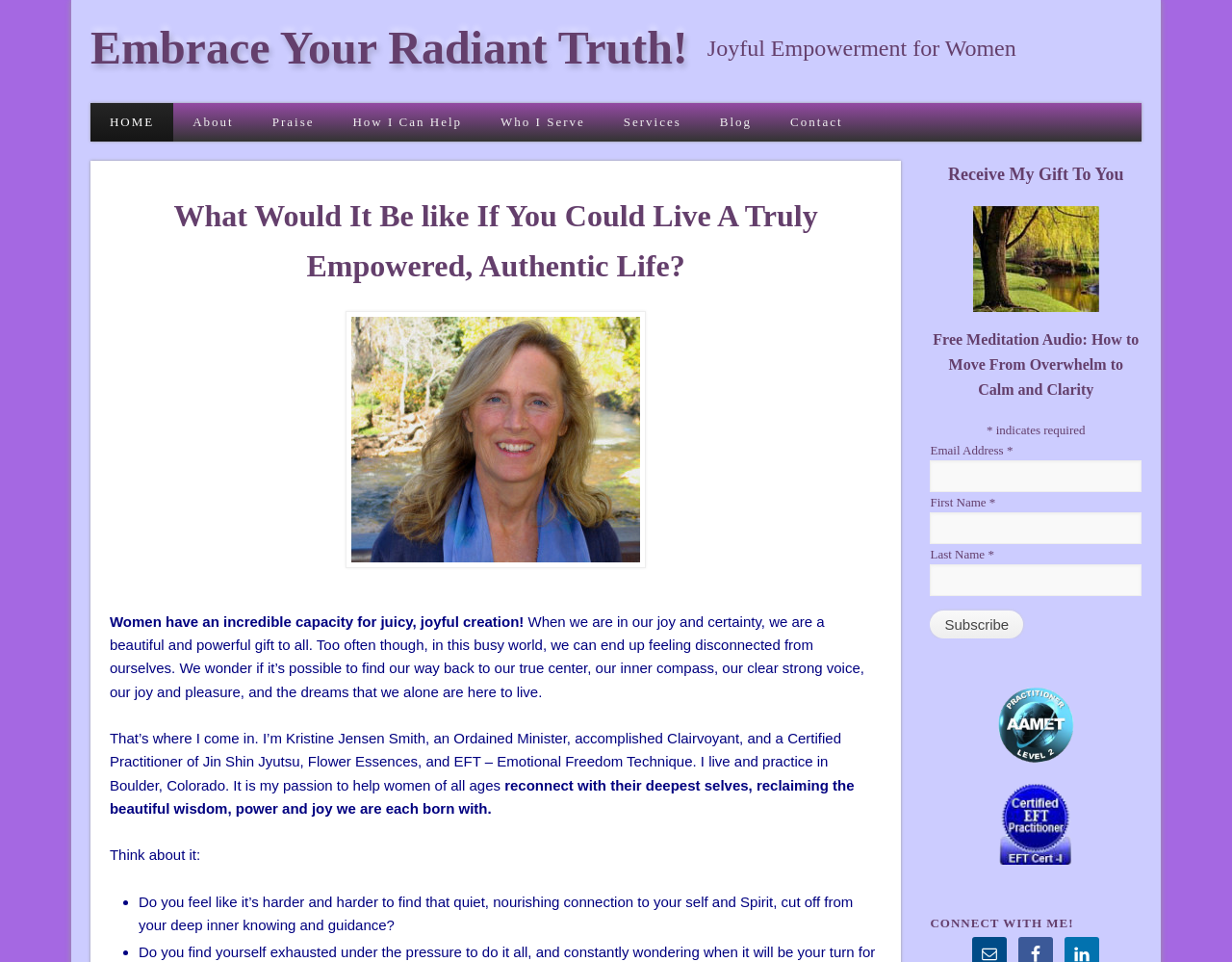Find the bounding box coordinates for the UI element that matches this description: "How I Can Help".

[0.271, 0.107, 0.391, 0.147]